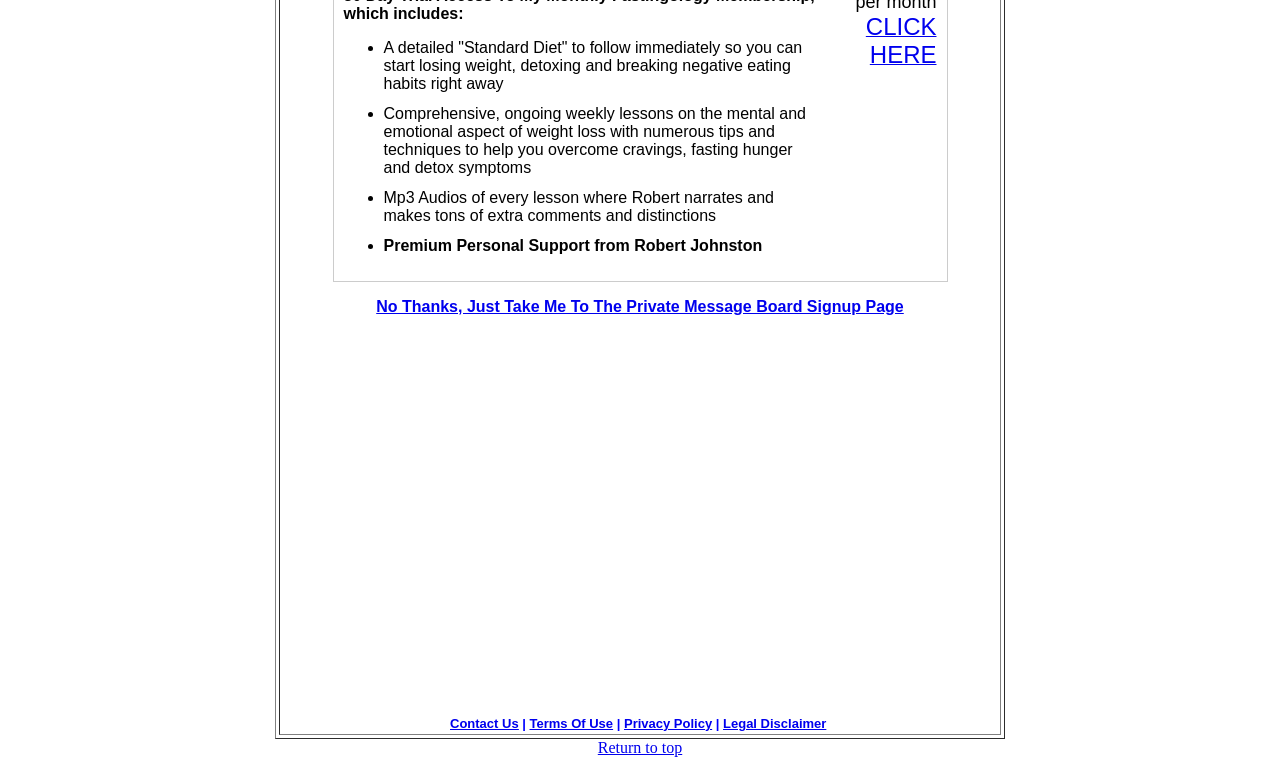Locate the UI element described by Terms Of Use and provide its bounding box coordinates. Use the format (top-left x, top-left y, bottom-right x, bottom-right y) with all values as floating point numbers between 0 and 1.

[0.414, 0.935, 0.479, 0.955]